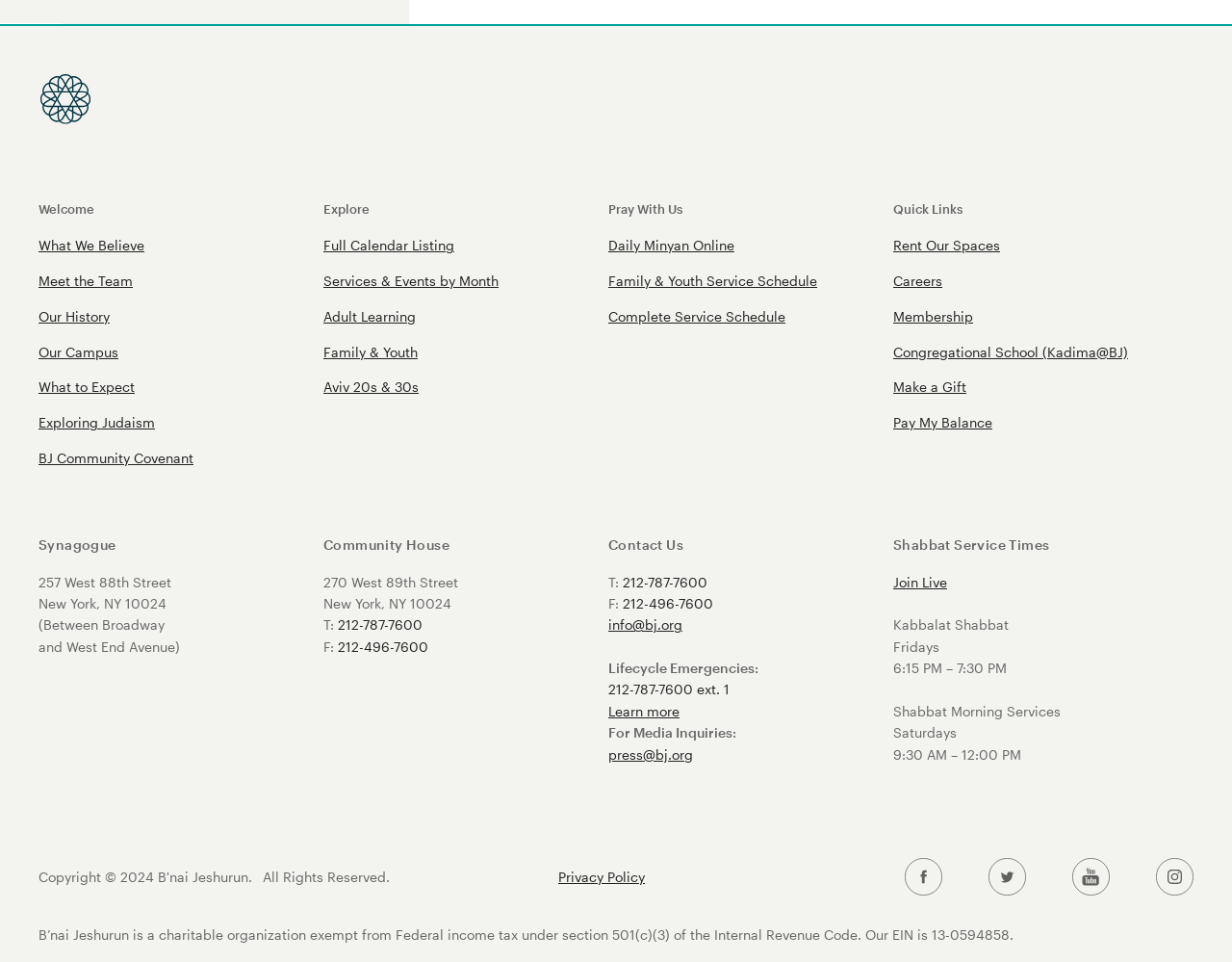Answer the following inquiry with a single word or phrase:
What is the organization's EIN?

13-0594858